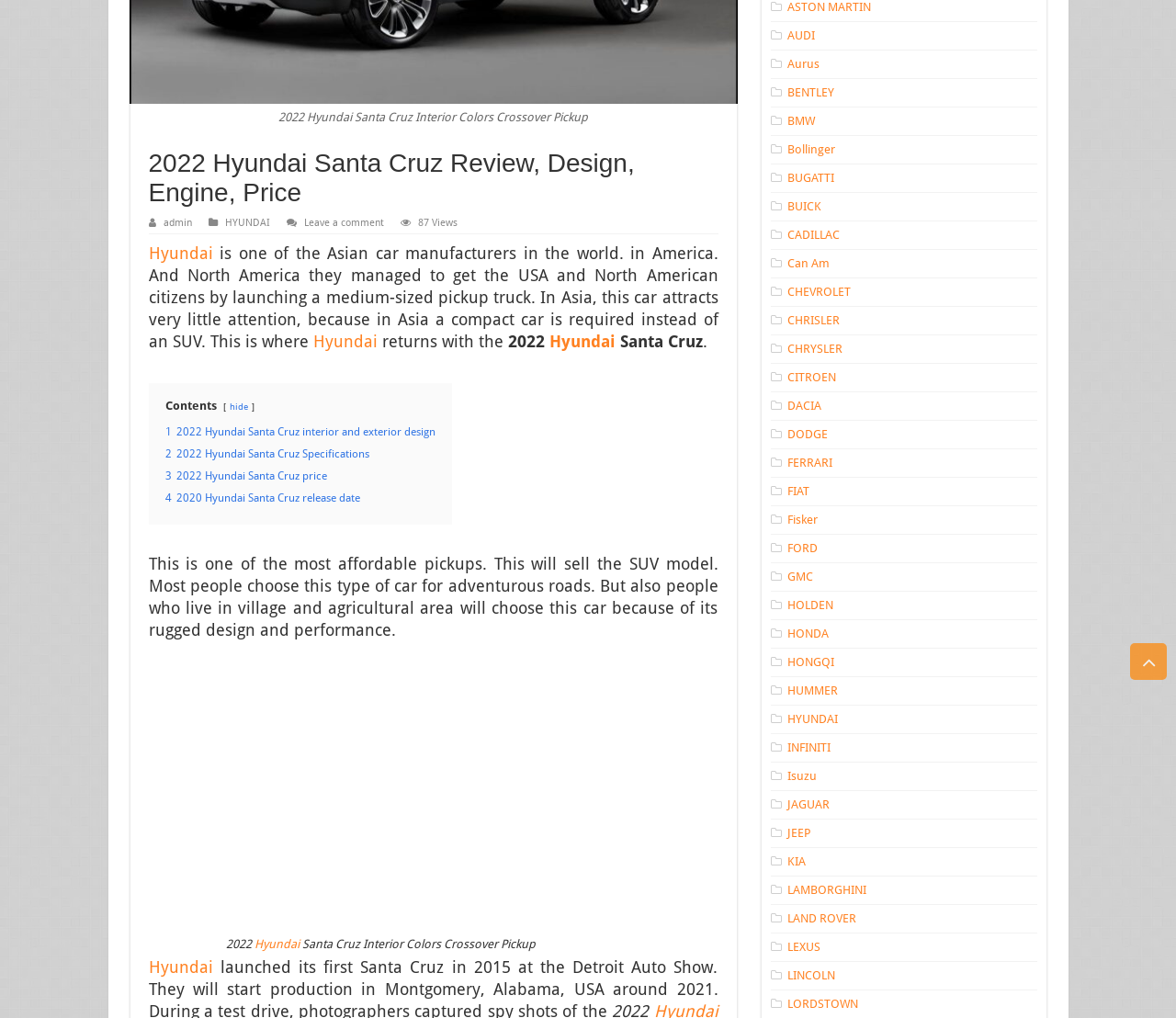From the webpage screenshot, predict the bounding box coordinates (top-left x, top-left y, bottom-right x, bottom-right y) for the UI element described here: CADILLAC

[0.67, 0.224, 0.714, 0.237]